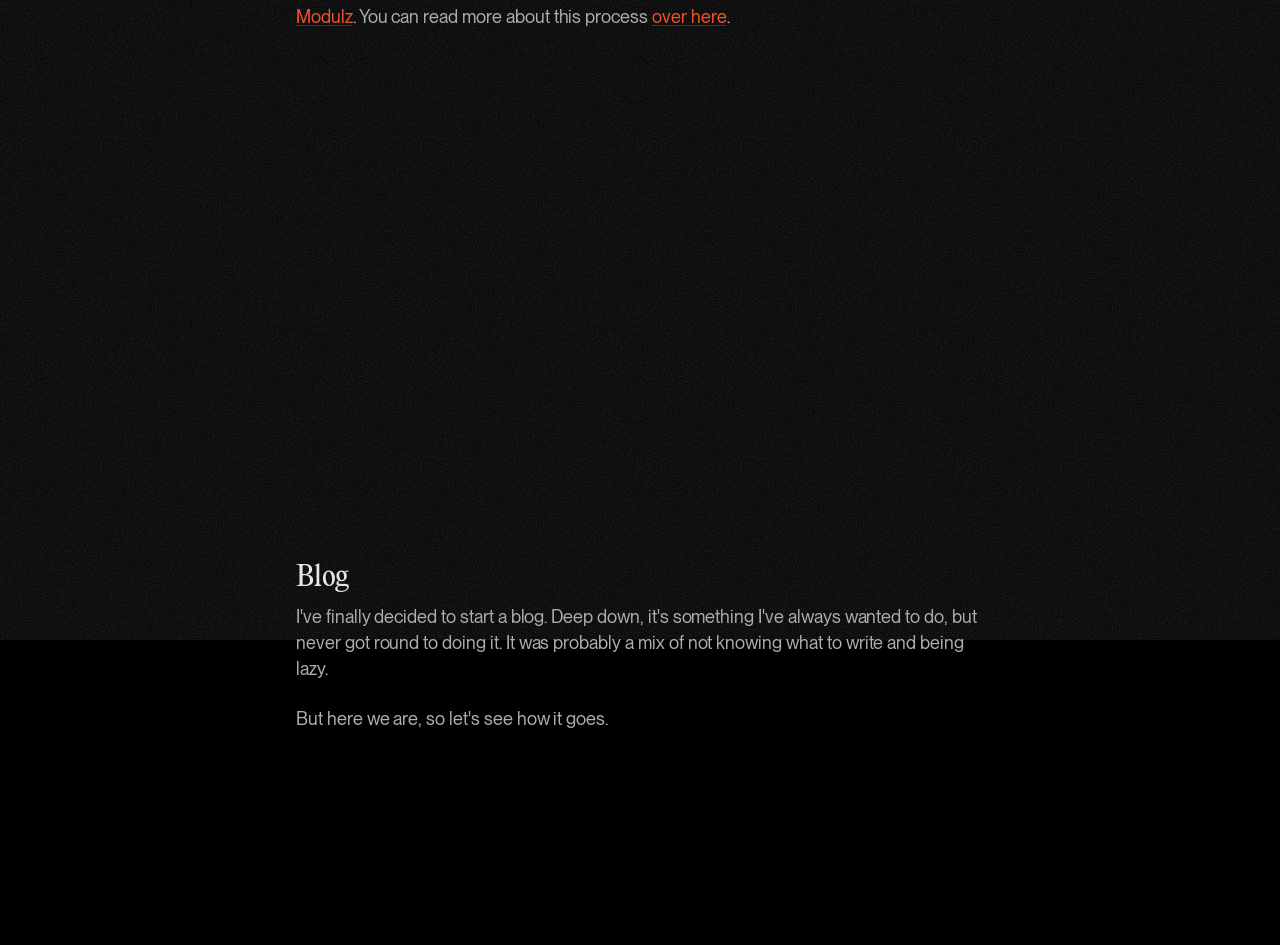Using the element description provided, determine the bounding box coordinates in the format (top-left x, top-left y, bottom-right x, bottom-right y). Ensure that all values are floating point numbers between 0 and 1. Element description: Modulz

[0.231, 0.006, 0.276, 0.029]